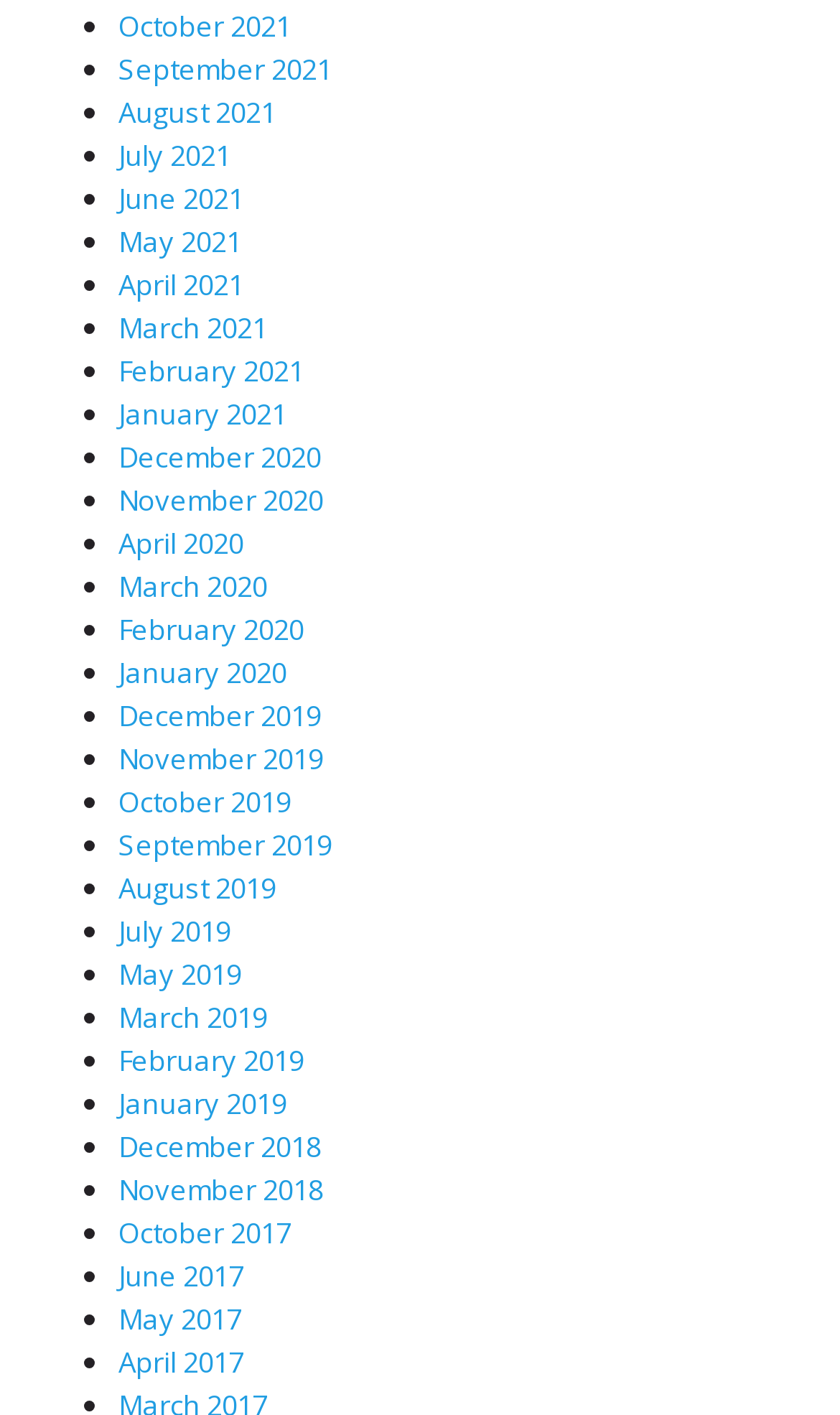Identify the bounding box coordinates for the element you need to click to achieve the following task: "View October 2021". The coordinates must be four float values ranging from 0 to 1, formatted as [left, top, right, bottom].

[0.141, 0.005, 0.346, 0.032]